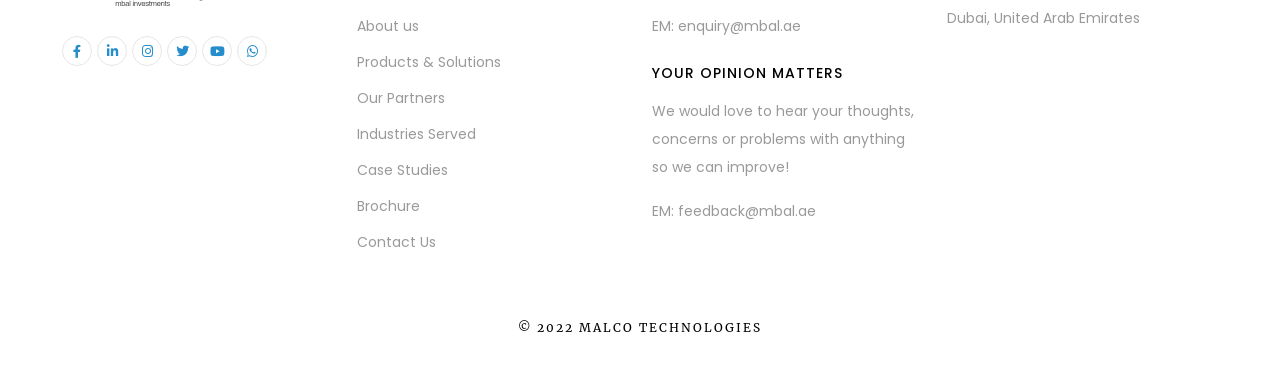Determine the bounding box coordinates of the clickable element necessary to fulfill the instruction: "Contact Us". Provide the coordinates as four float numbers within the 0 to 1 range, i.e., [left, top, right, bottom].

[0.279, 0.592, 0.341, 0.643]